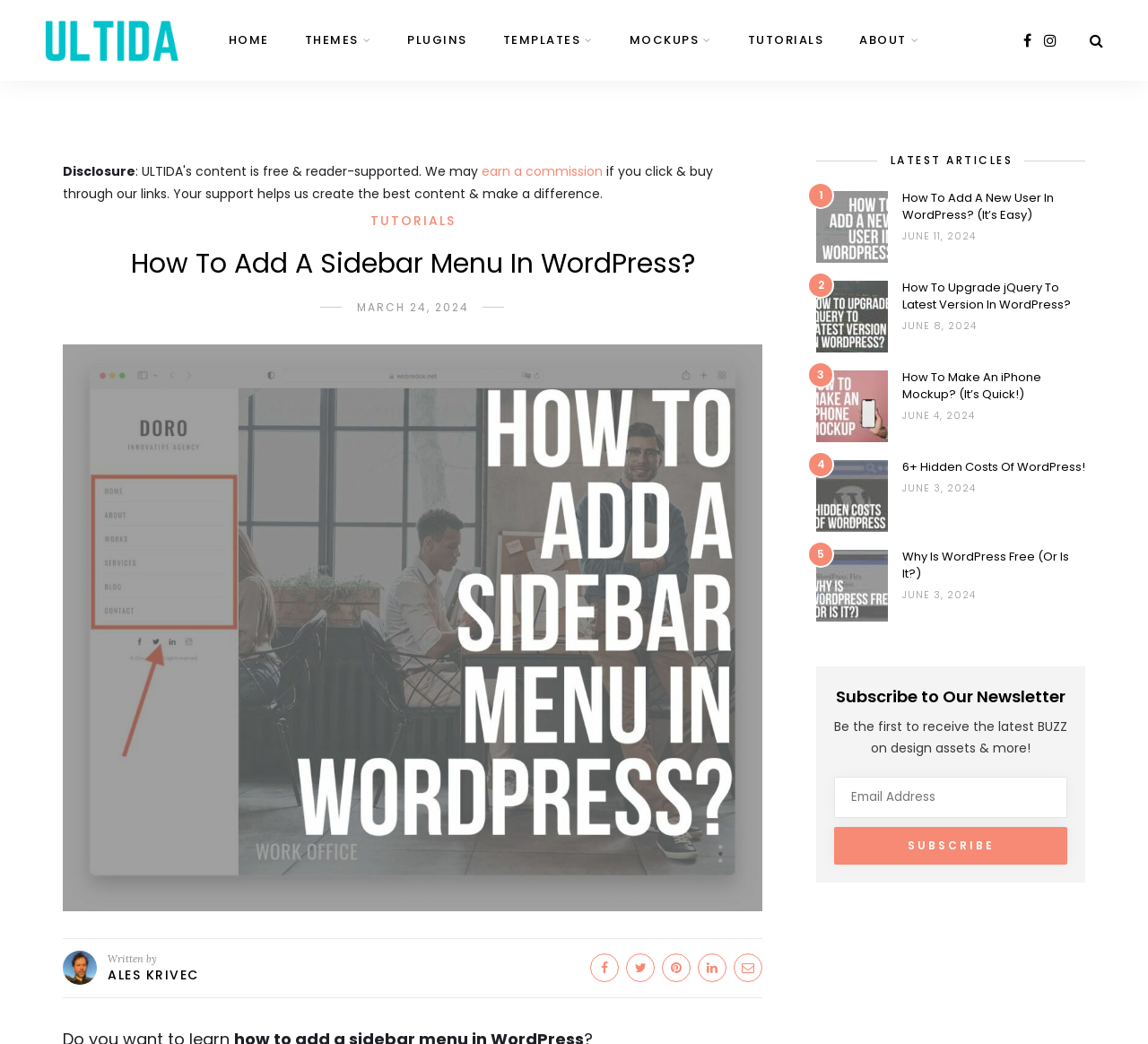Please locate the bounding box coordinates of the element that should be clicked to achieve the given instruction: "Click on the 'HOME' link".

[0.199, 0.0, 0.234, 0.077]